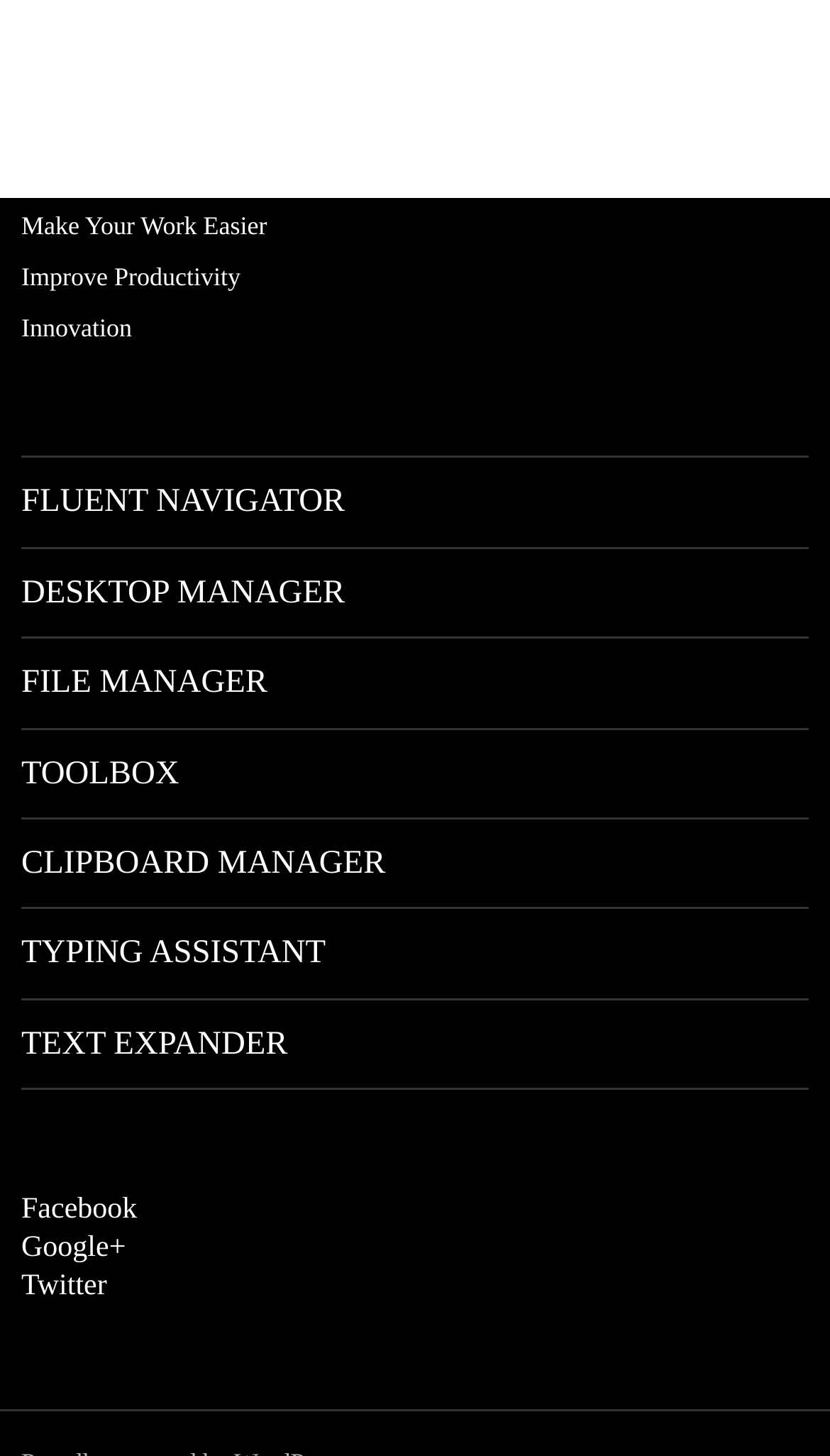What is the main purpose of this website? Based on the image, give a response in one word or a short phrase.

Productivity tools